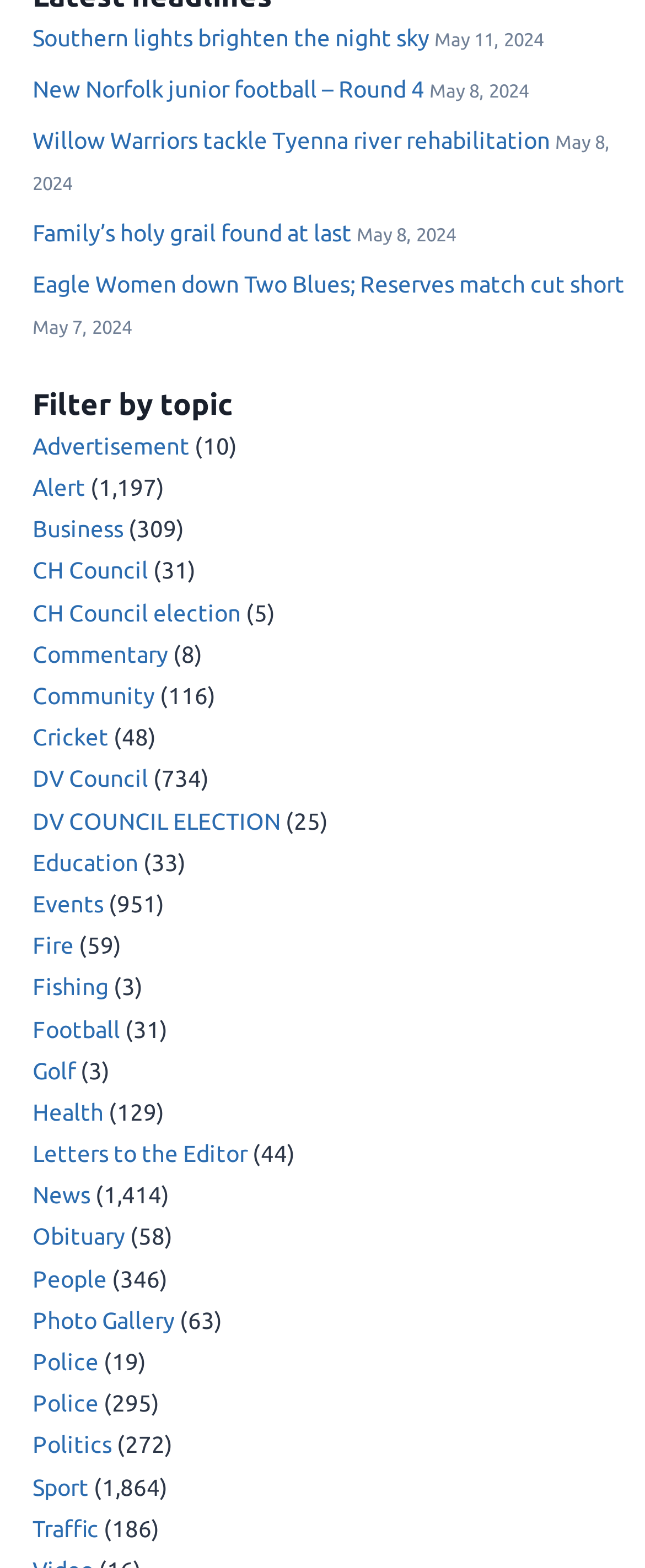Answer with a single word or phrase: 
How many topics are available?

25